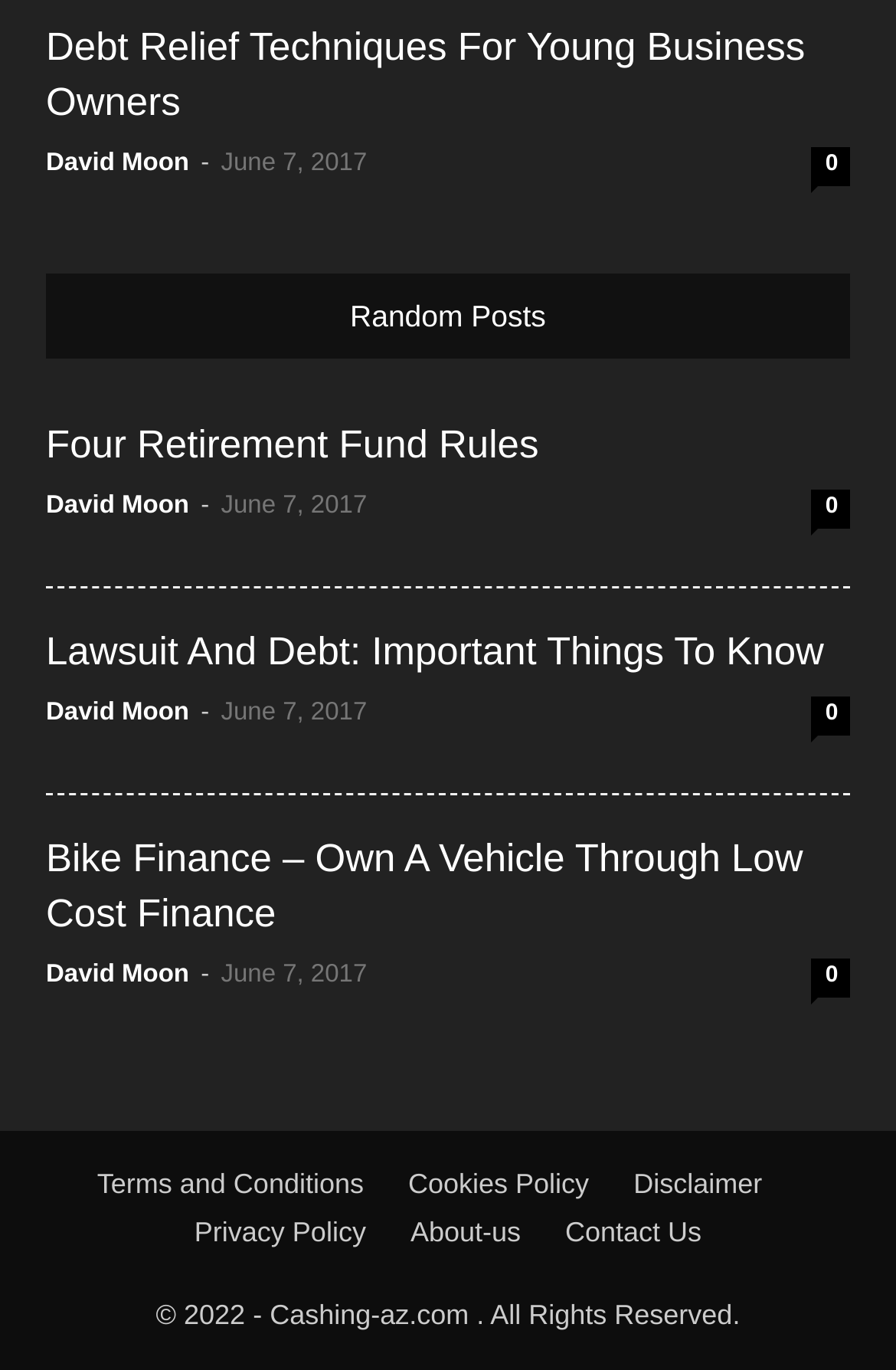Determine the coordinates of the bounding box that should be clicked to complete the instruction: "check the date of the post". The coordinates should be represented by four float numbers between 0 and 1: [left, top, right, bottom].

[0.247, 0.11, 0.41, 0.13]